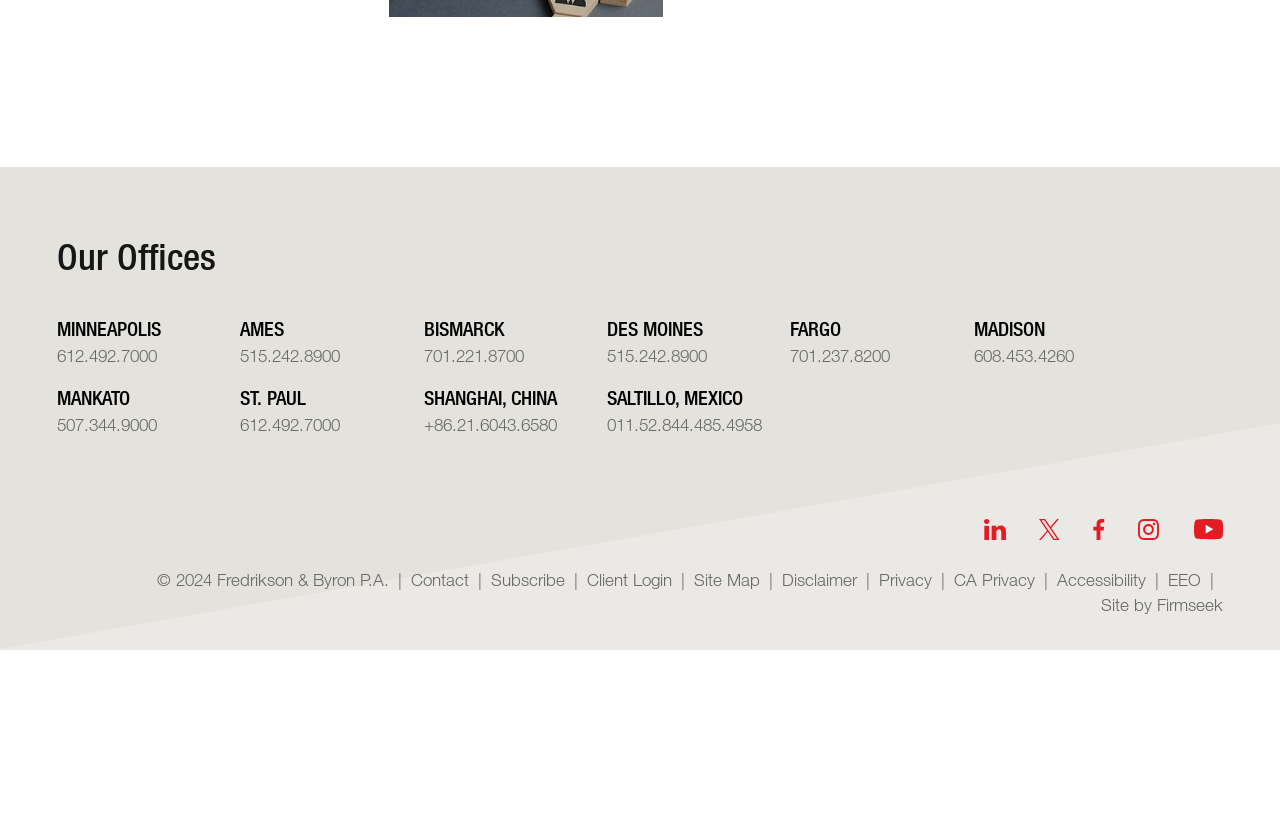Provide the bounding box coordinates of the HTML element this sentence describes: "Contact". The bounding box coordinates consist of four float numbers between 0 and 1, i.e., [left, top, right, bottom].

[0.321, 0.693, 0.366, 0.718]